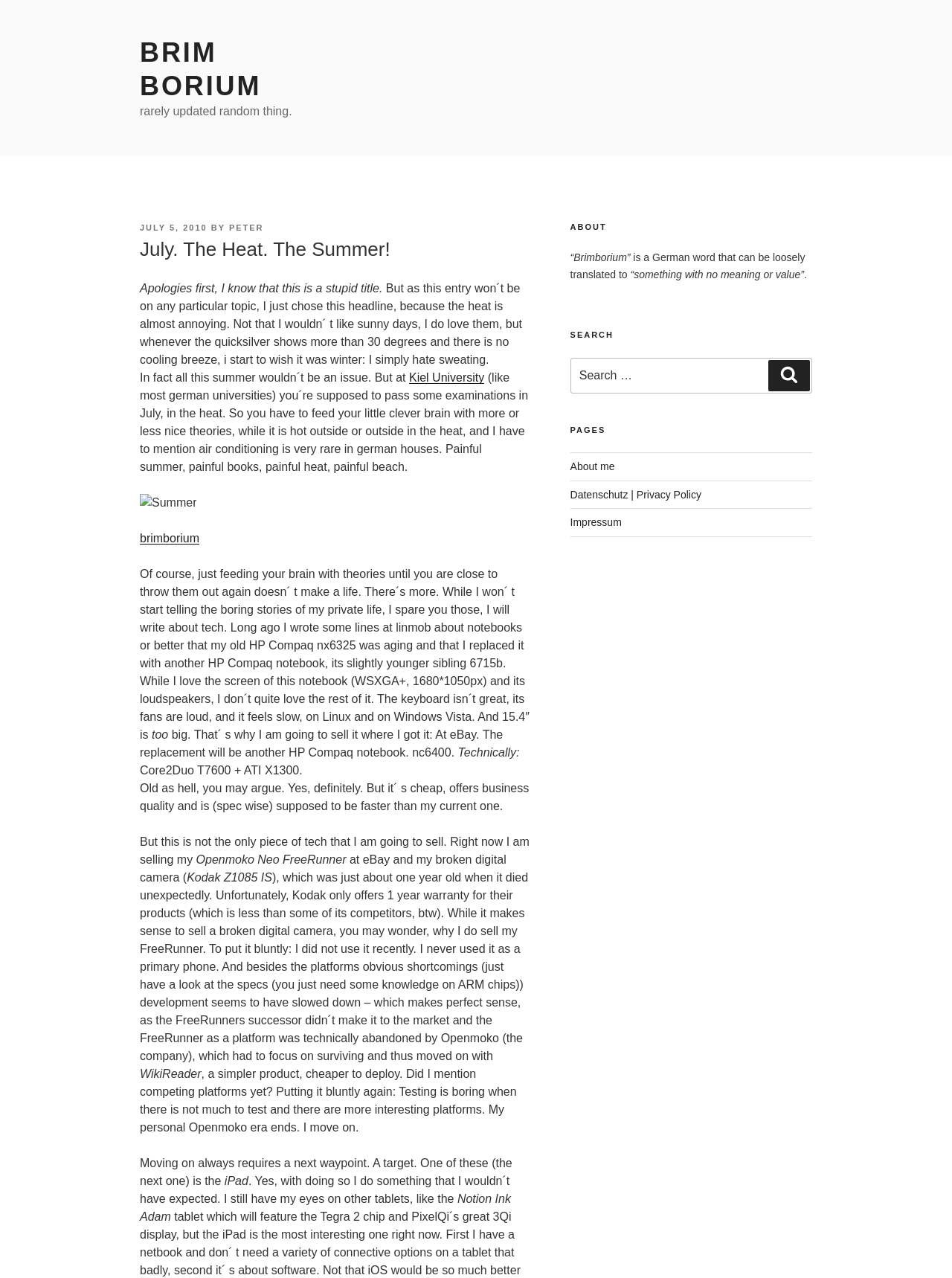Indicate the bounding box coordinates of the clickable region to achieve the following instruction: "Search for something."

[0.599, 0.28, 0.853, 0.308]